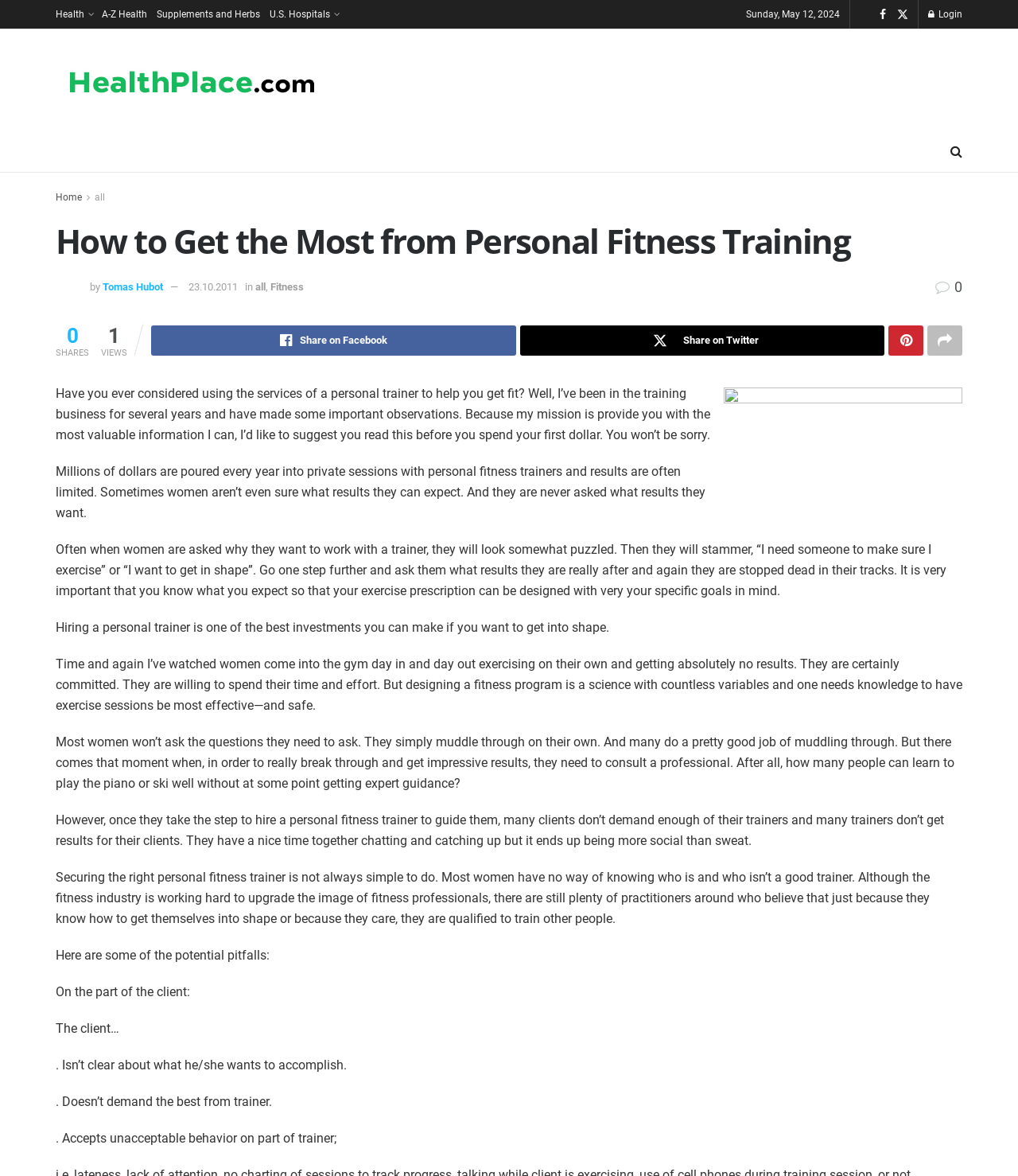Provide a short answer using a single word or phrase for the following question: 
Who is the author of the article?

Tomas Hubot